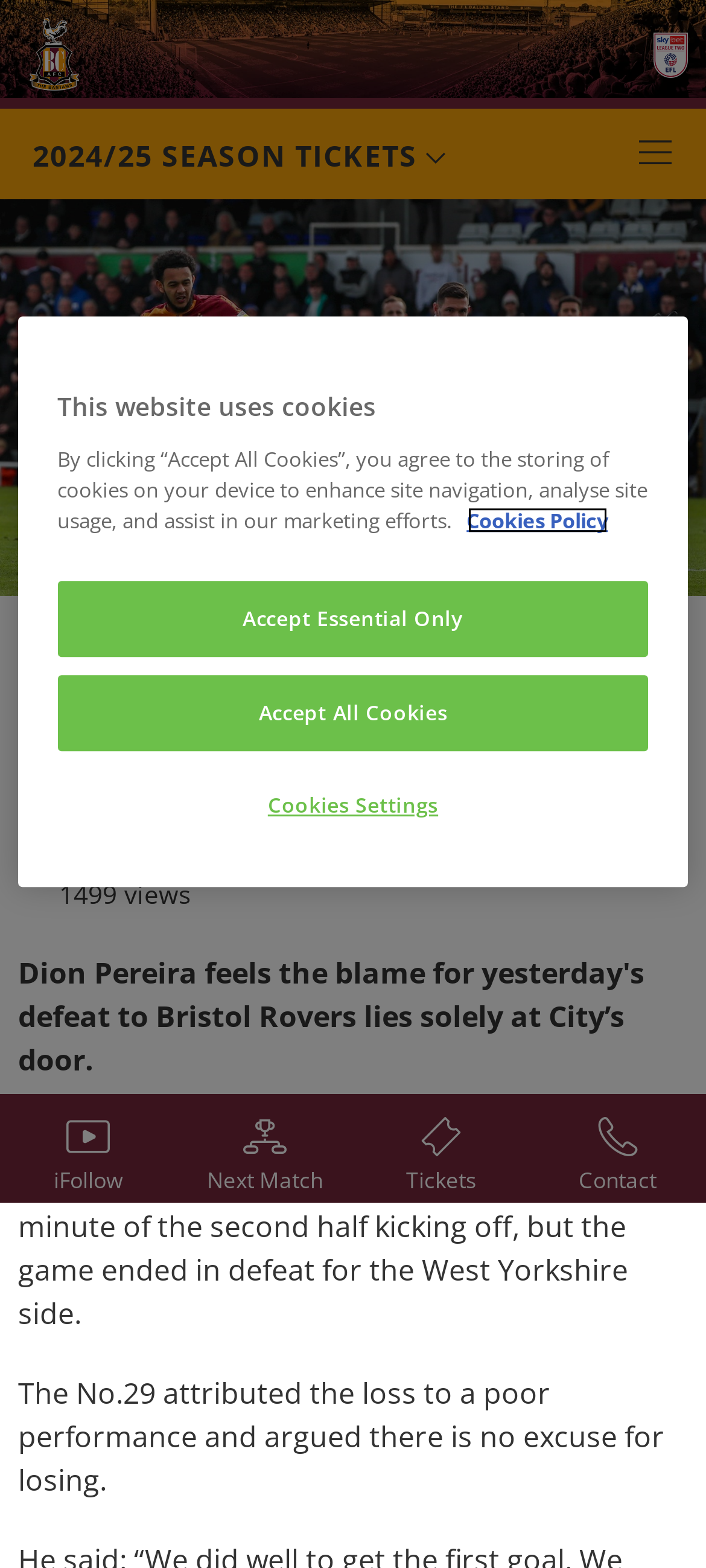What is the name of the team?
Kindly answer the question with as much detail as you can.

I found the name of the team by looking at the link element that says 'BRADFORD CITY AFC badge - Link to home' which is located at the top of the page.